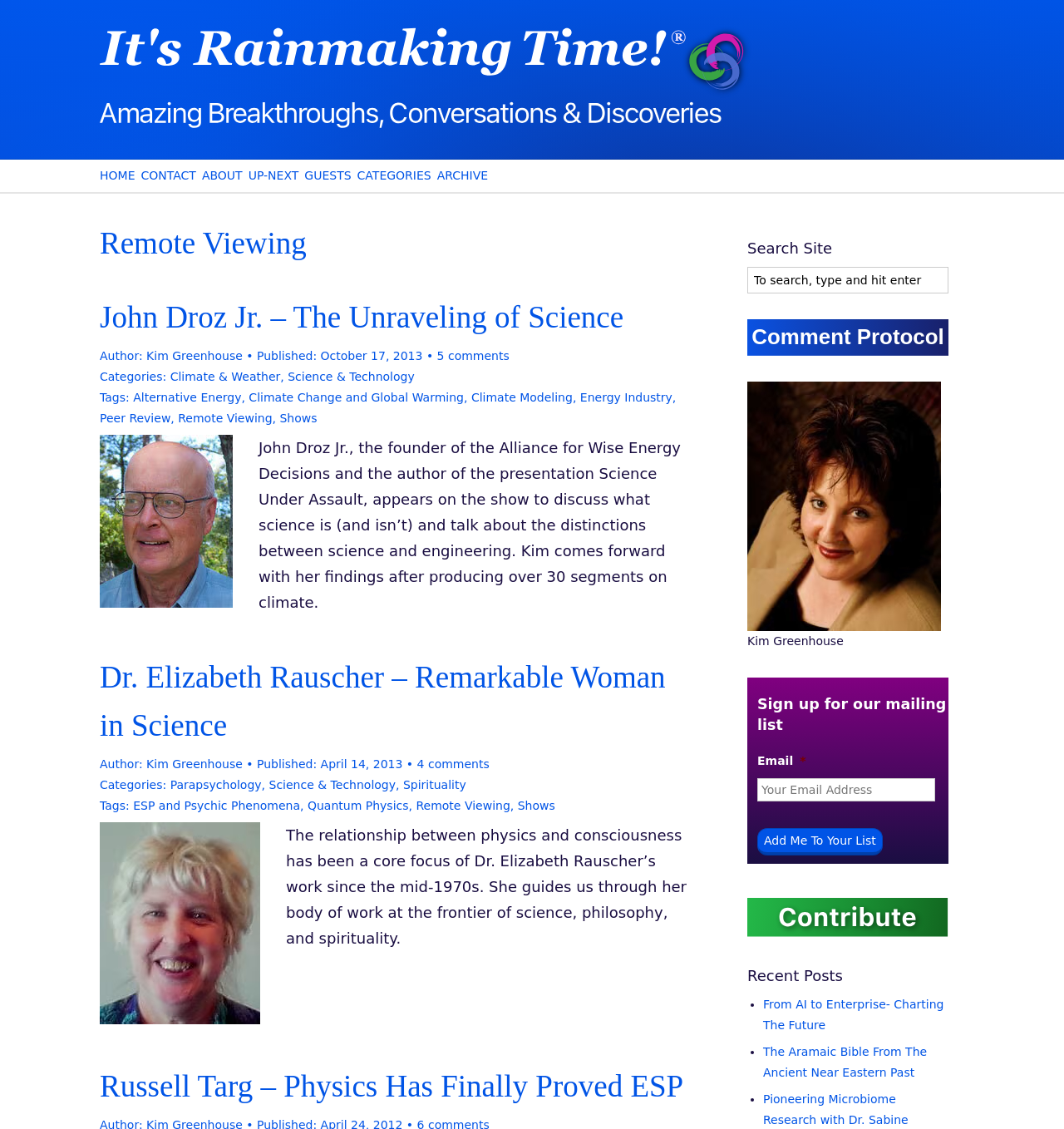Respond to the question below with a single word or phrase:
How many articles are on the webpage?

3